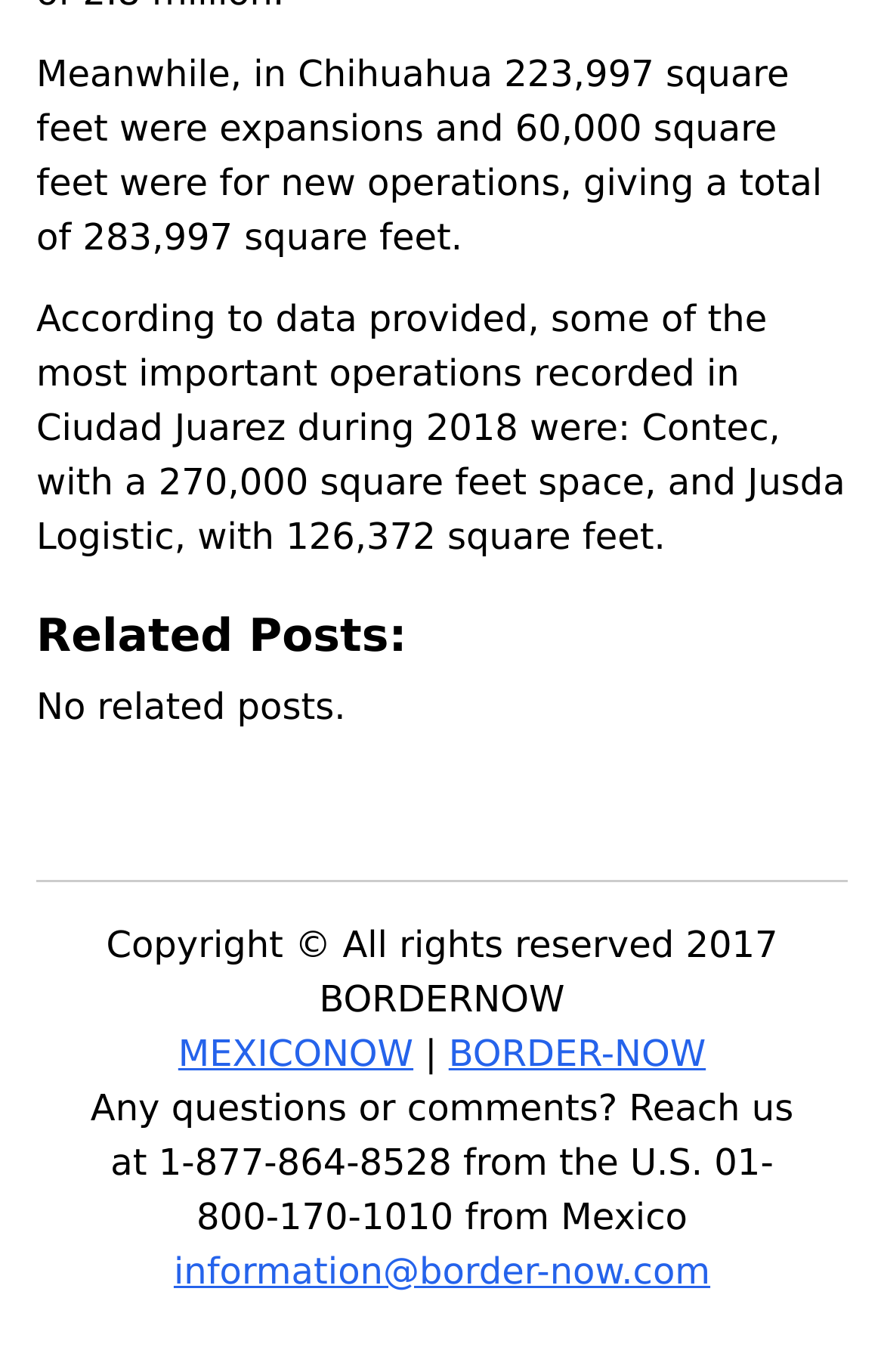For the following element description, predict the bounding box coordinates in the format (top-left x, top-left y, bottom-right x, bottom-right y). All values should be floating point numbers between 0 and 1. Description: MEXICONOW

[0.202, 0.752, 0.468, 0.783]